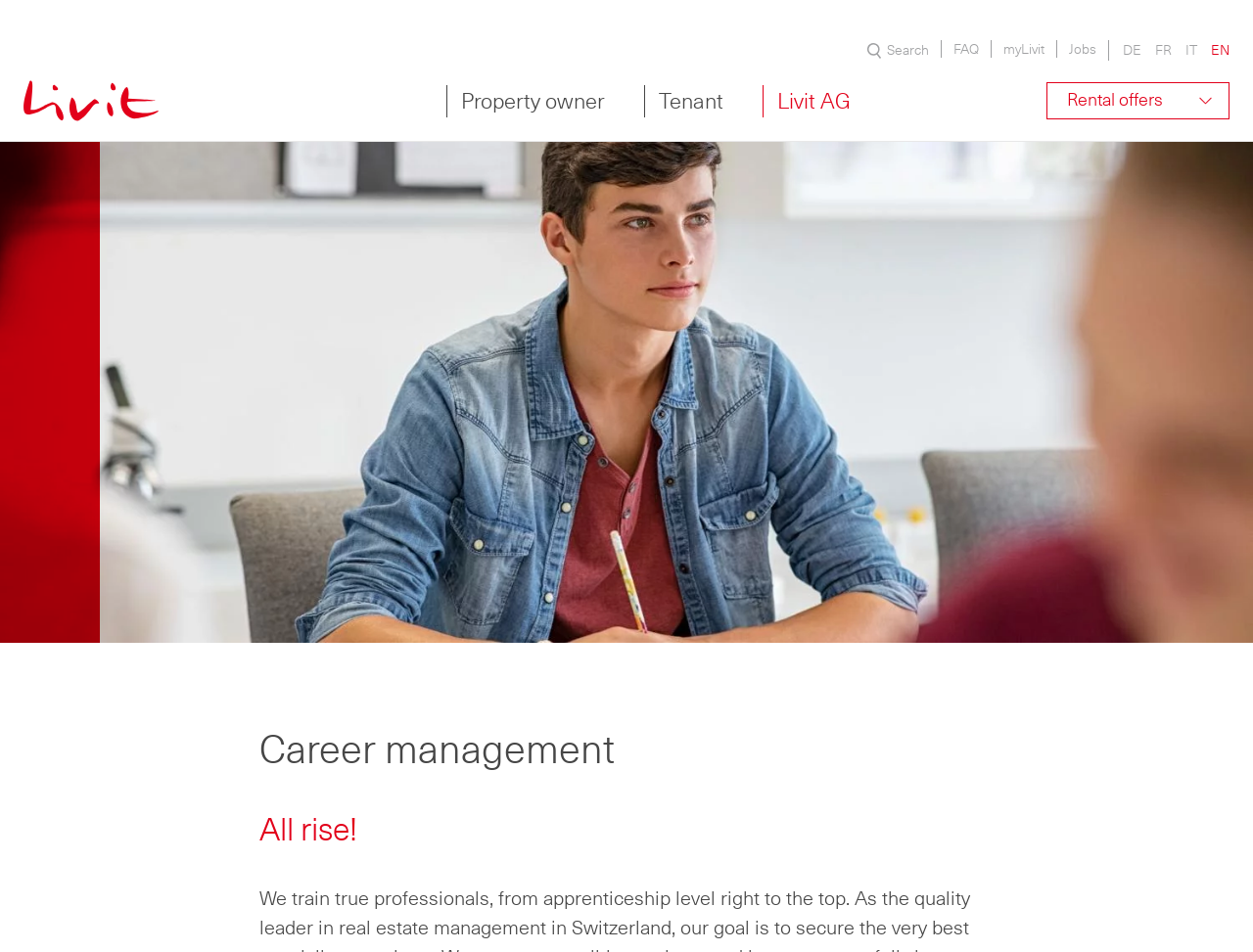What is the purpose of the 'Search' element?
Based on the image content, provide your answer in one word or a short phrase.

To search